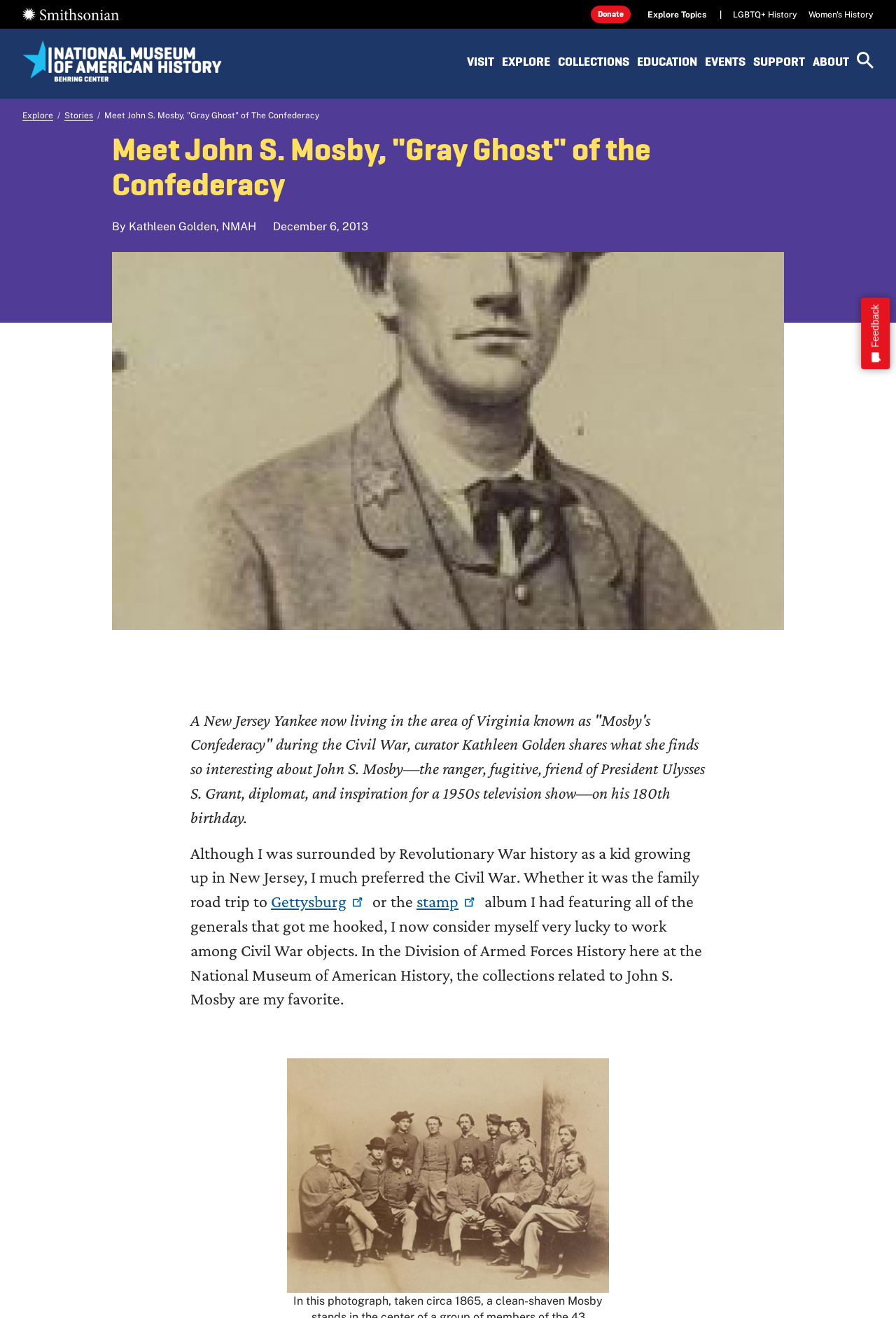What is the name of the television show inspired by John S. Mosby?
Based on the image, give a concise answer in the form of a single word or short phrase.

Not mentioned